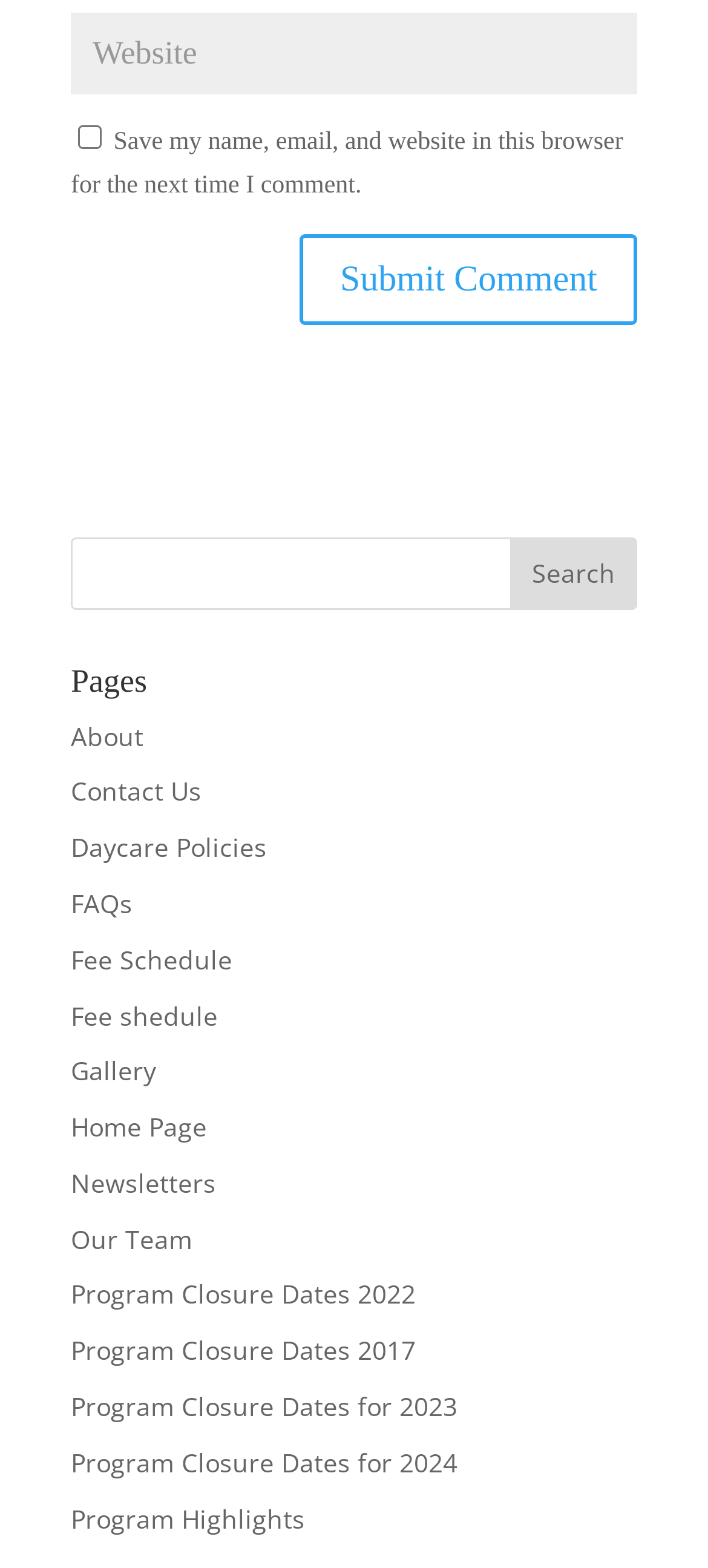Locate the bounding box of the user interface element based on this description: "Dobson 2007.PDF (458.0Kb)".

None